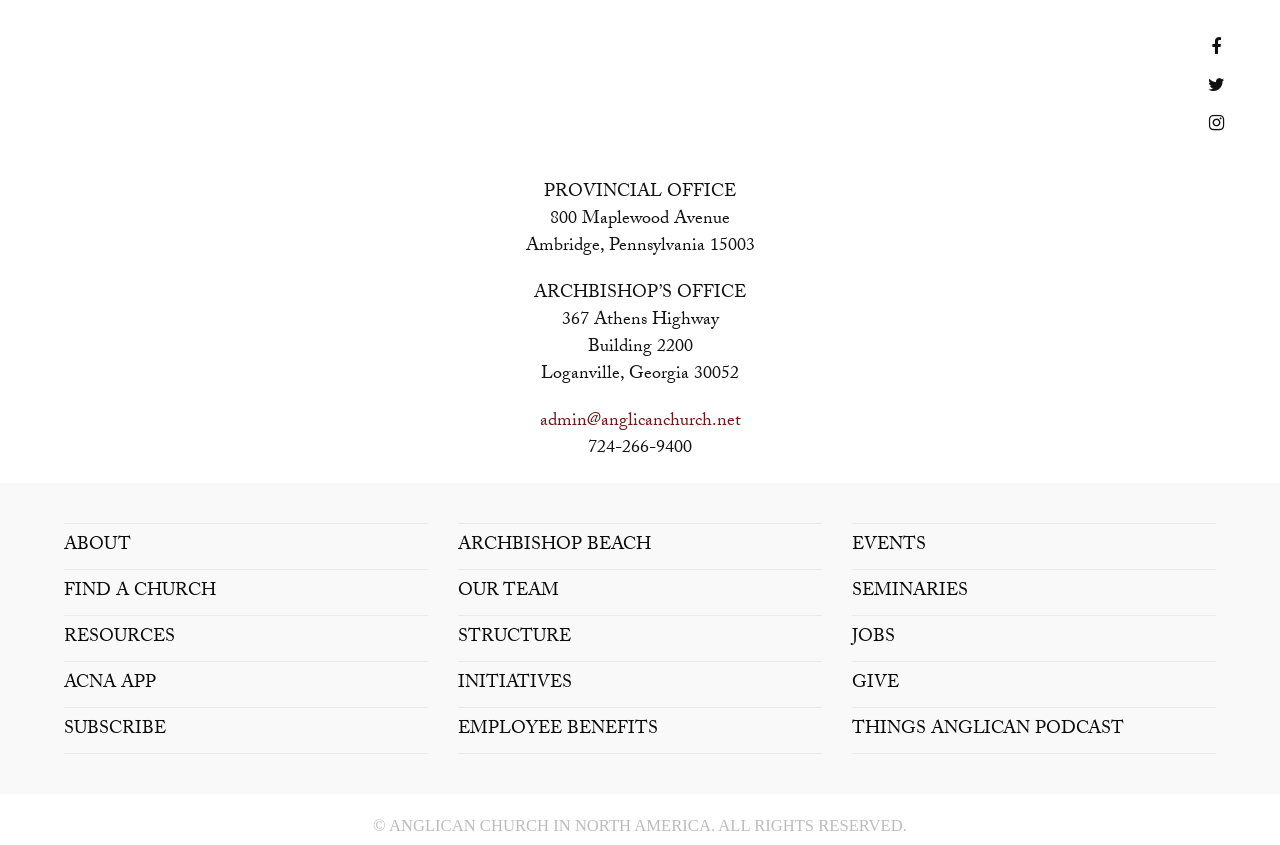Give a one-word or one-phrase response to the question:
What is the name of the office located in Ambridge, Pennsylvania?

ARCHBISHOP'S OFFICE